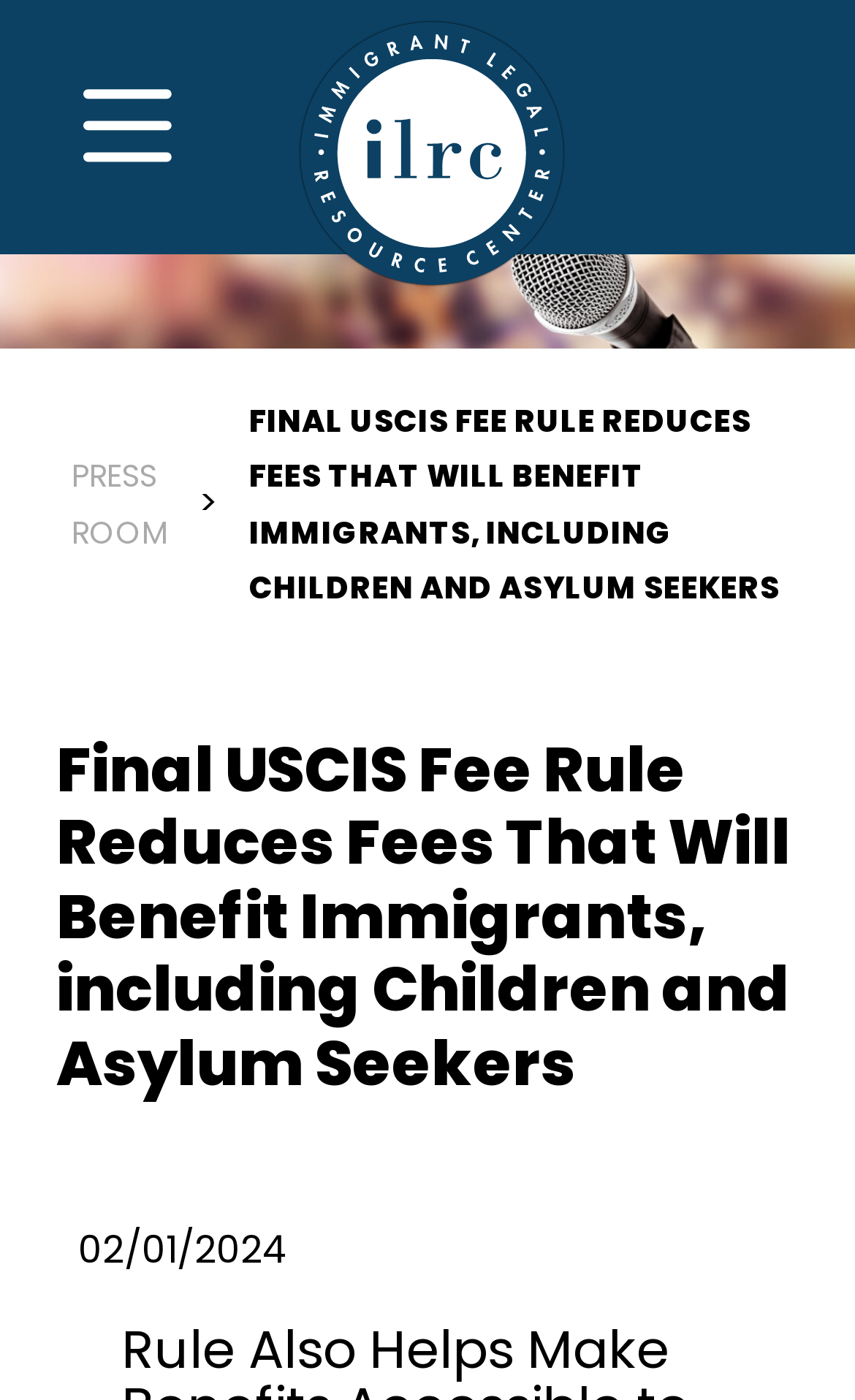What is the date of the news article?
Using the image as a reference, give an elaborate response to the question.

I can find the date of the news article by looking at the time element below the heading, which displays the date '02/01/2024'.